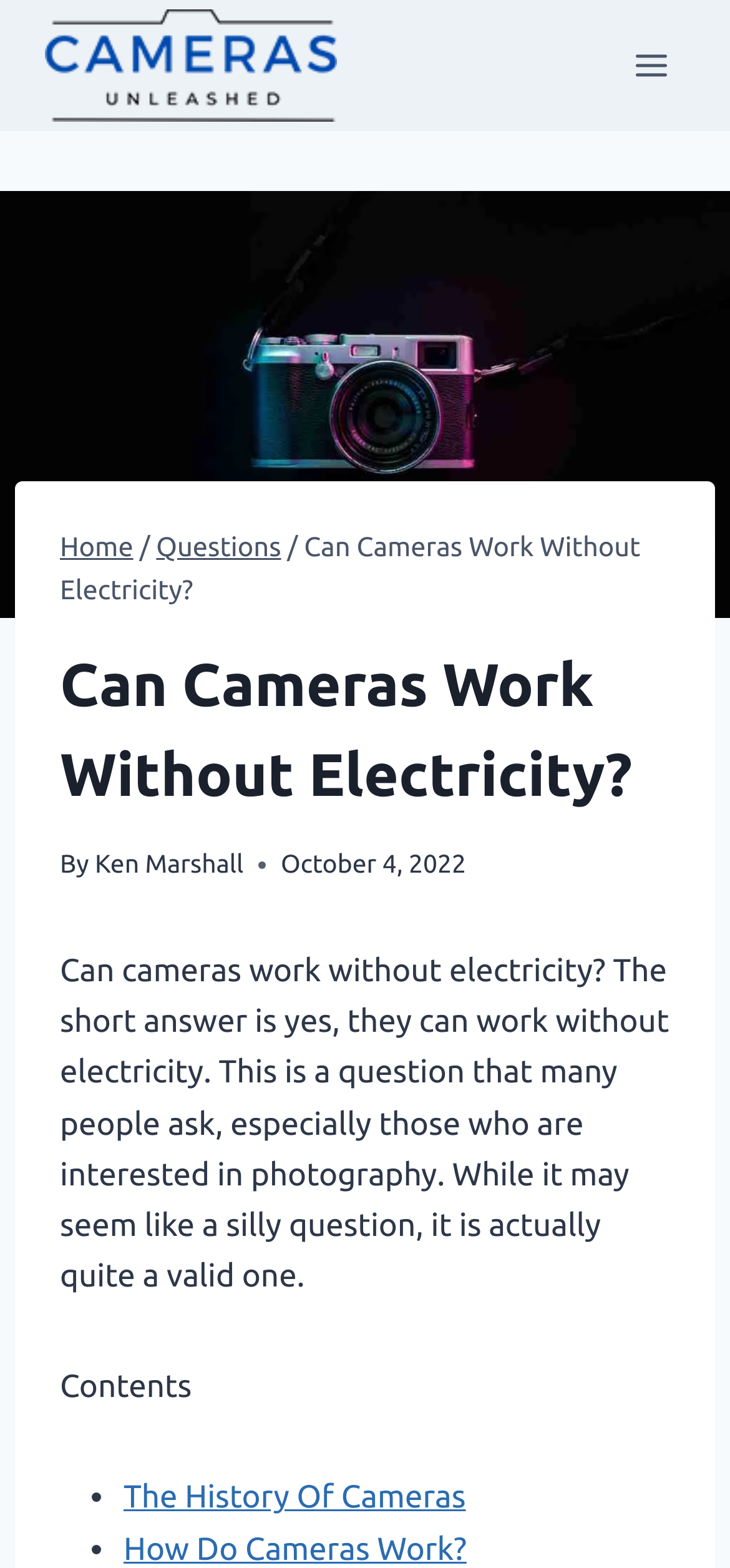Determine the bounding box coordinates in the format (top-left x, top-left y, bottom-right x, bottom-right y). Ensure all values are floating point numbers between 0 and 1. Identify the bounding box of the UI element described by: Ken Marshall

[0.13, 0.541, 0.333, 0.56]